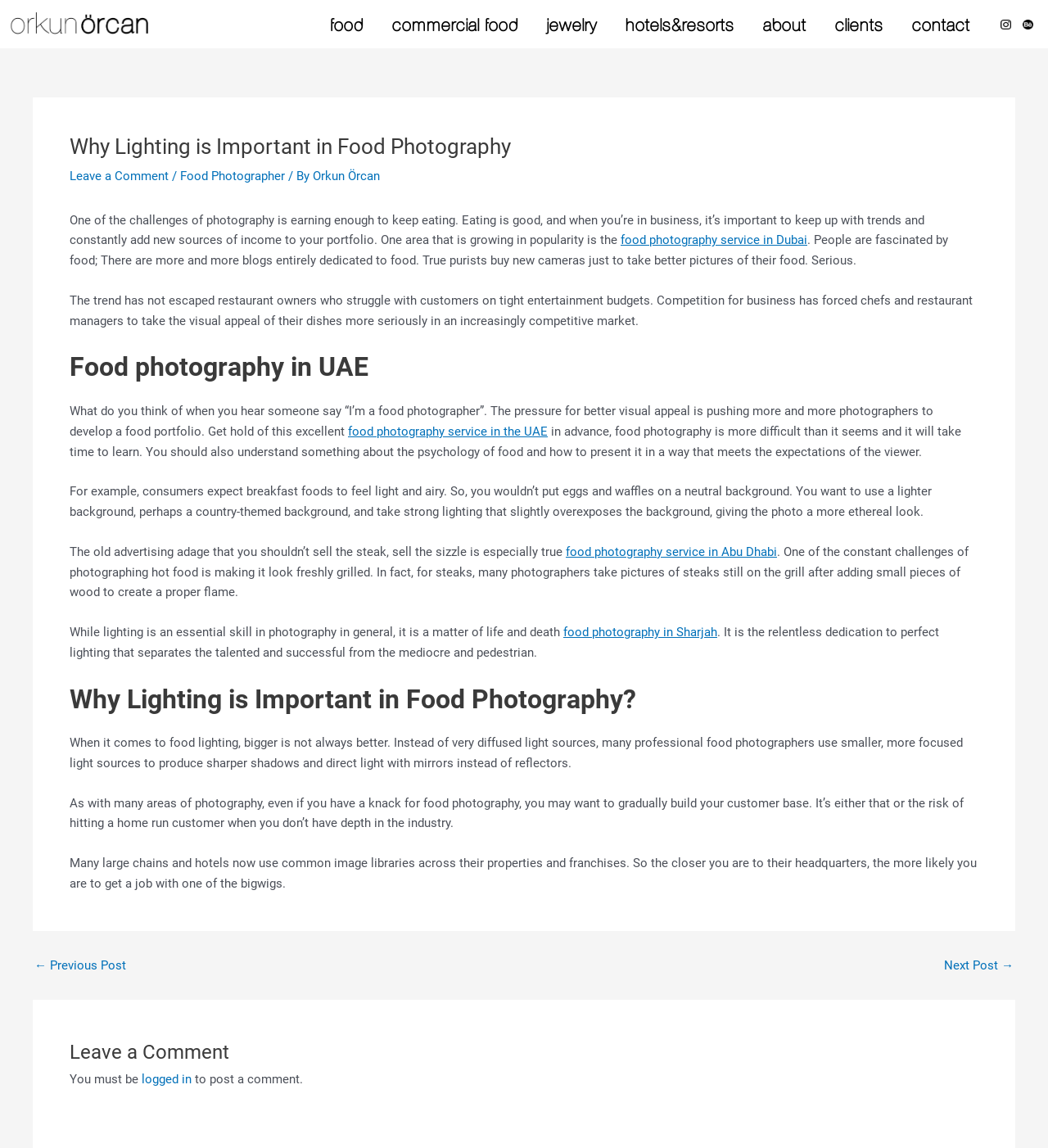Given the description: "← Previous Post", determine the bounding box coordinates of the UI element. The coordinates should be formatted as four float numbers between 0 and 1, [left, top, right, bottom].

[0.033, 0.836, 0.12, 0.846]